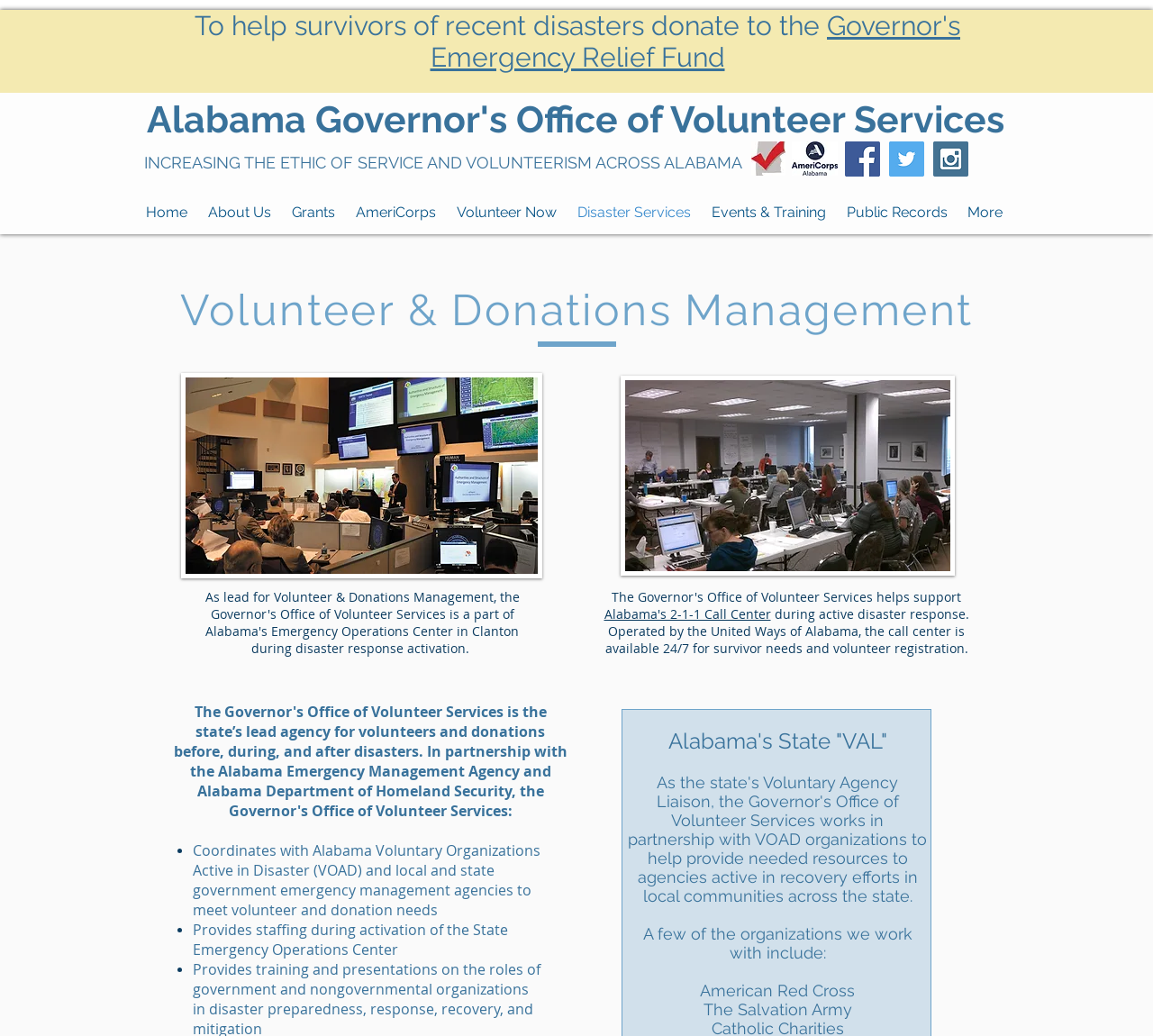What is the name of the call center operated by the United Ways of Alabama?
Carefully analyze the image and provide a thorough answer to the question.

The answer can be found in the link element with the text 'Alabama's 2-1-1 Call Center', which is described as being operated by the United Ways of Alabama.